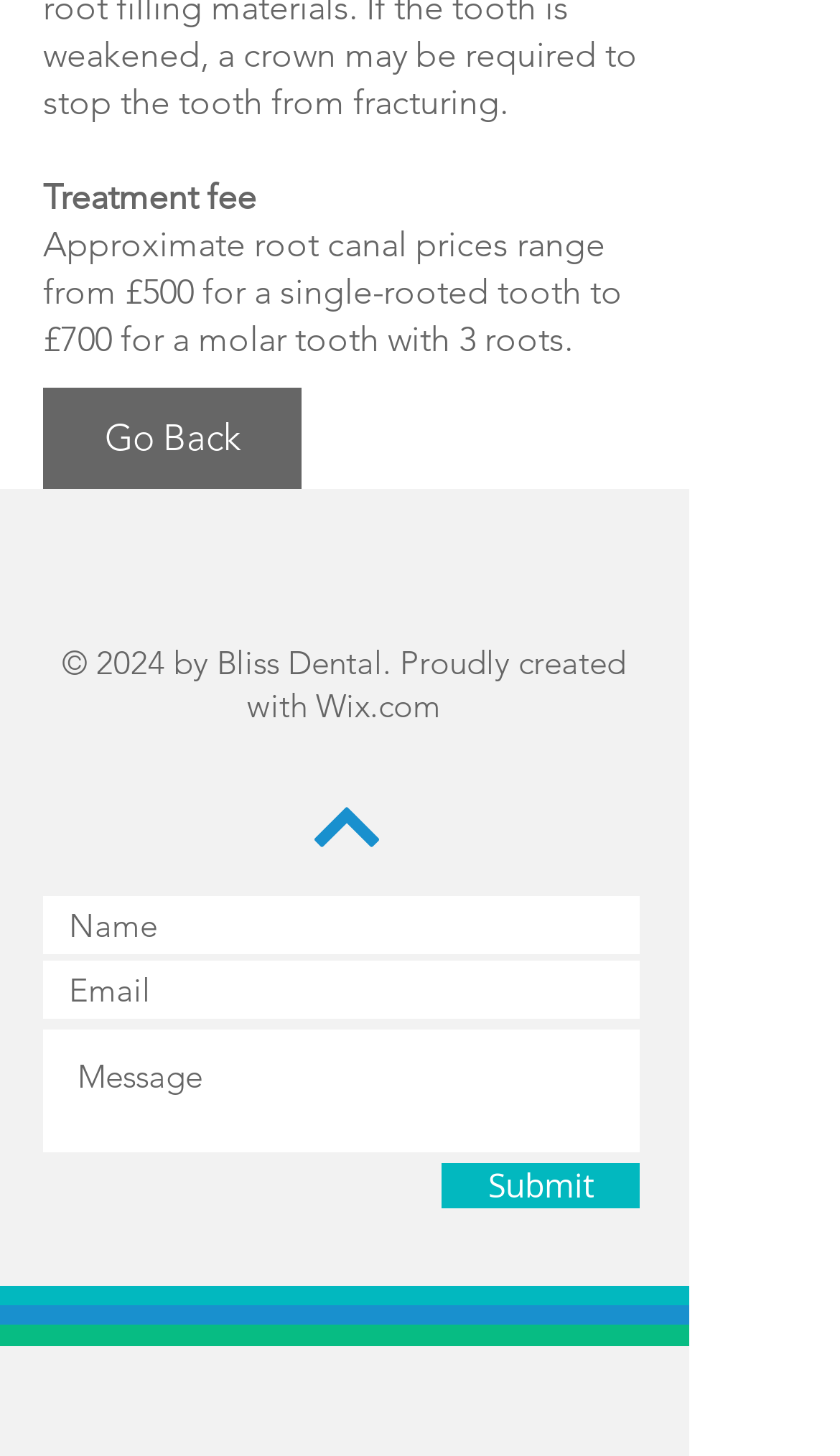Give a concise answer using one word or a phrase to the following question:
What is the price range for a single-rooted tooth?

£500